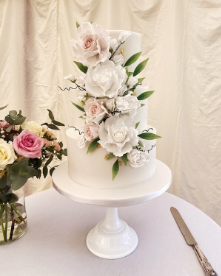What is the purpose of the vase of fresh roses in the foreground?
Answer the question with a single word or phrase by looking at the picture.

Adds a romantic touch